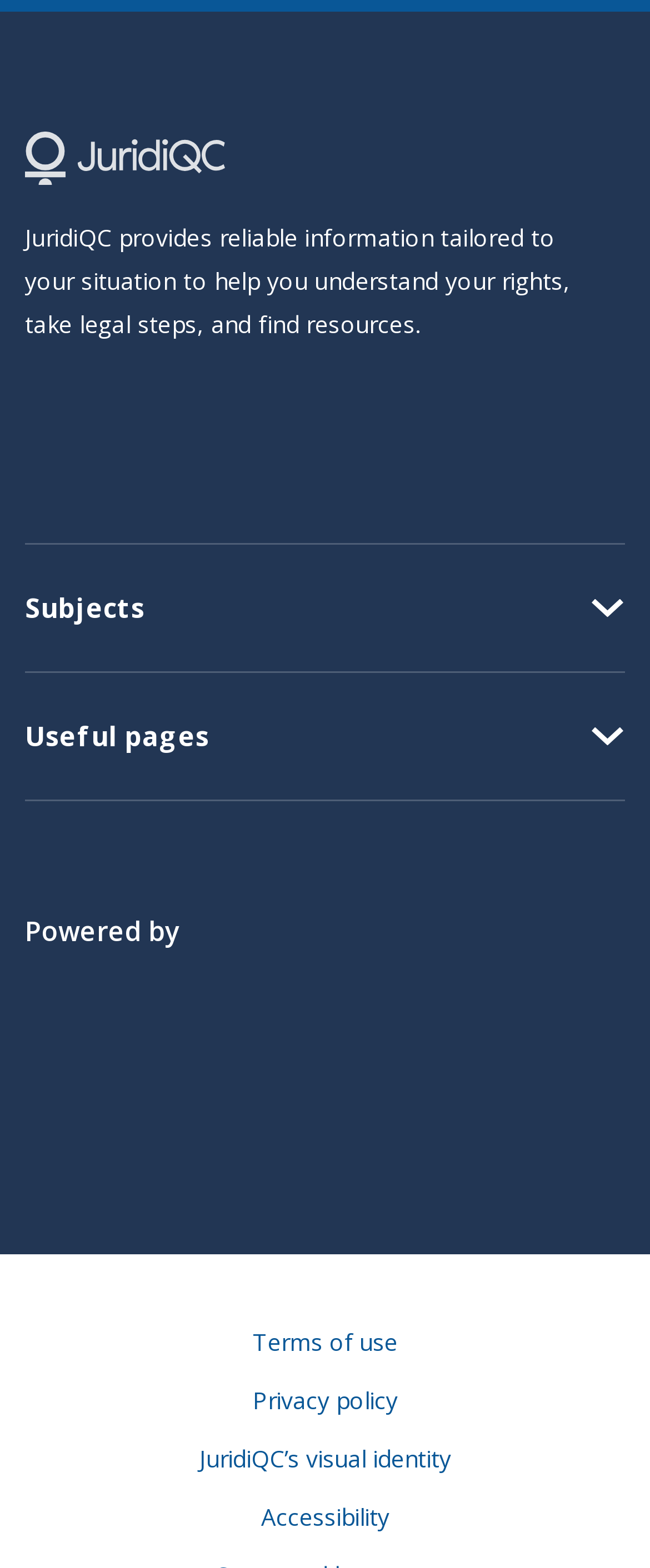Identify the bounding box coordinates of the region that should be clicked to execute the following instruction: "Go to the Terms of use page".

[0.388, 0.846, 0.612, 0.866]